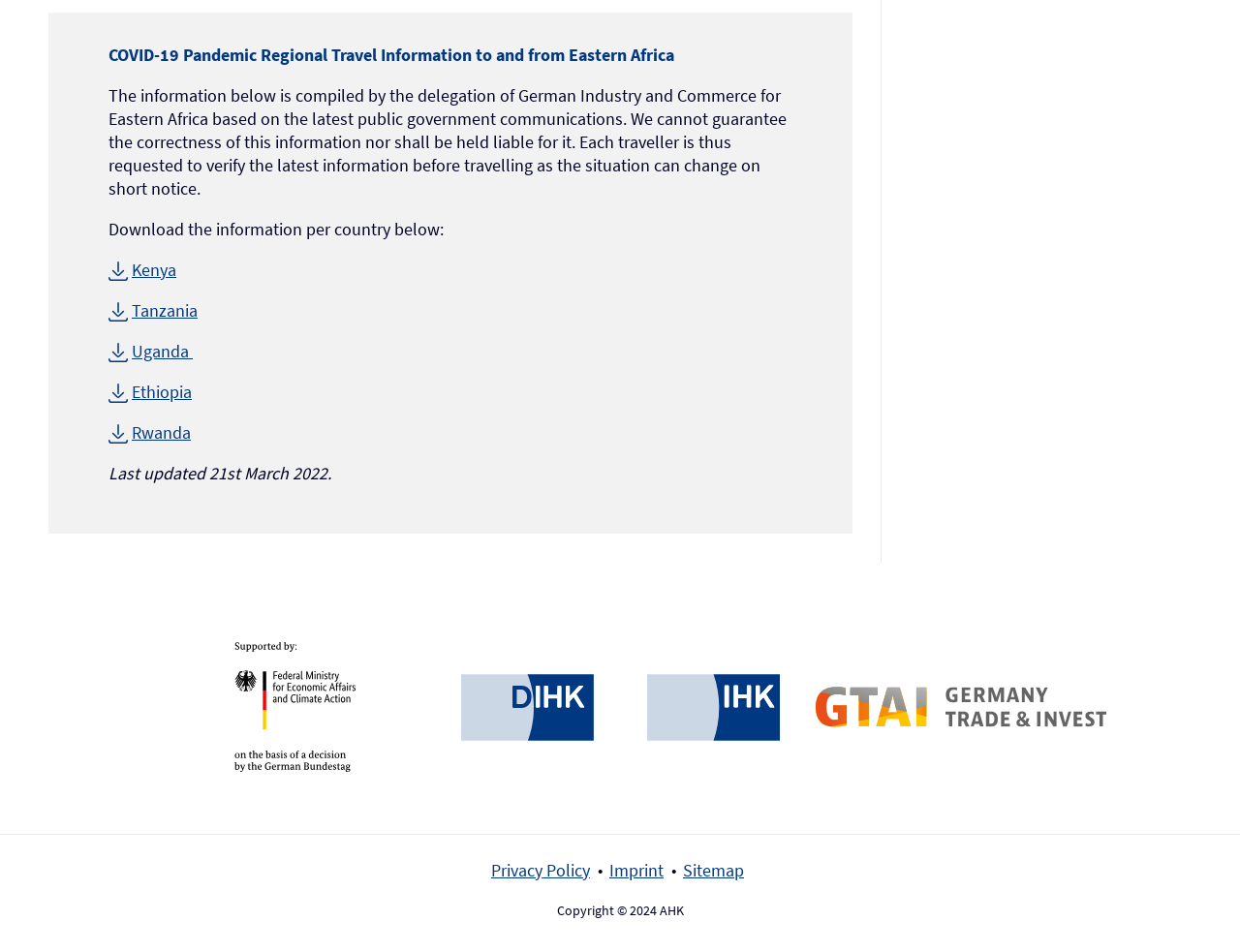Find and indicate the bounding box coordinates of the region you should select to follow the given instruction: "Visit the Tanzania page".

[0.088, 0.314, 0.159, 0.338]